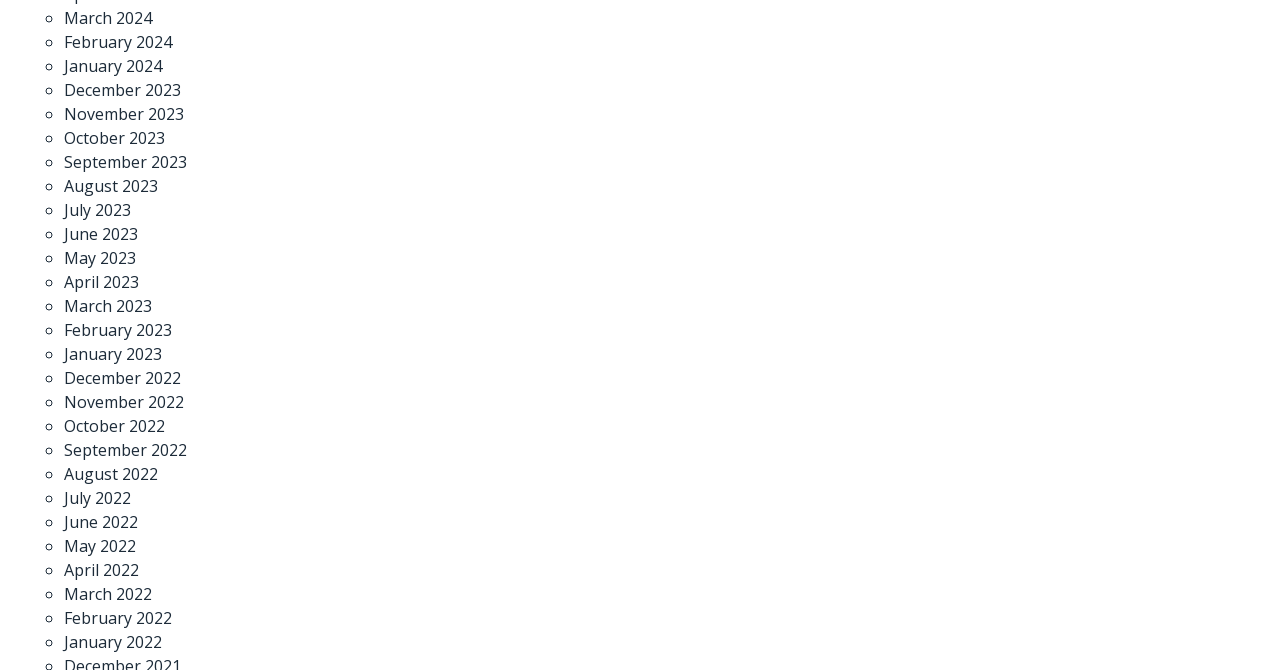Using the element description: "January 2023", determine the bounding box coordinates. The coordinates should be in the format [left, top, right, bottom], with values between 0 and 1.

[0.05, 0.512, 0.127, 0.545]